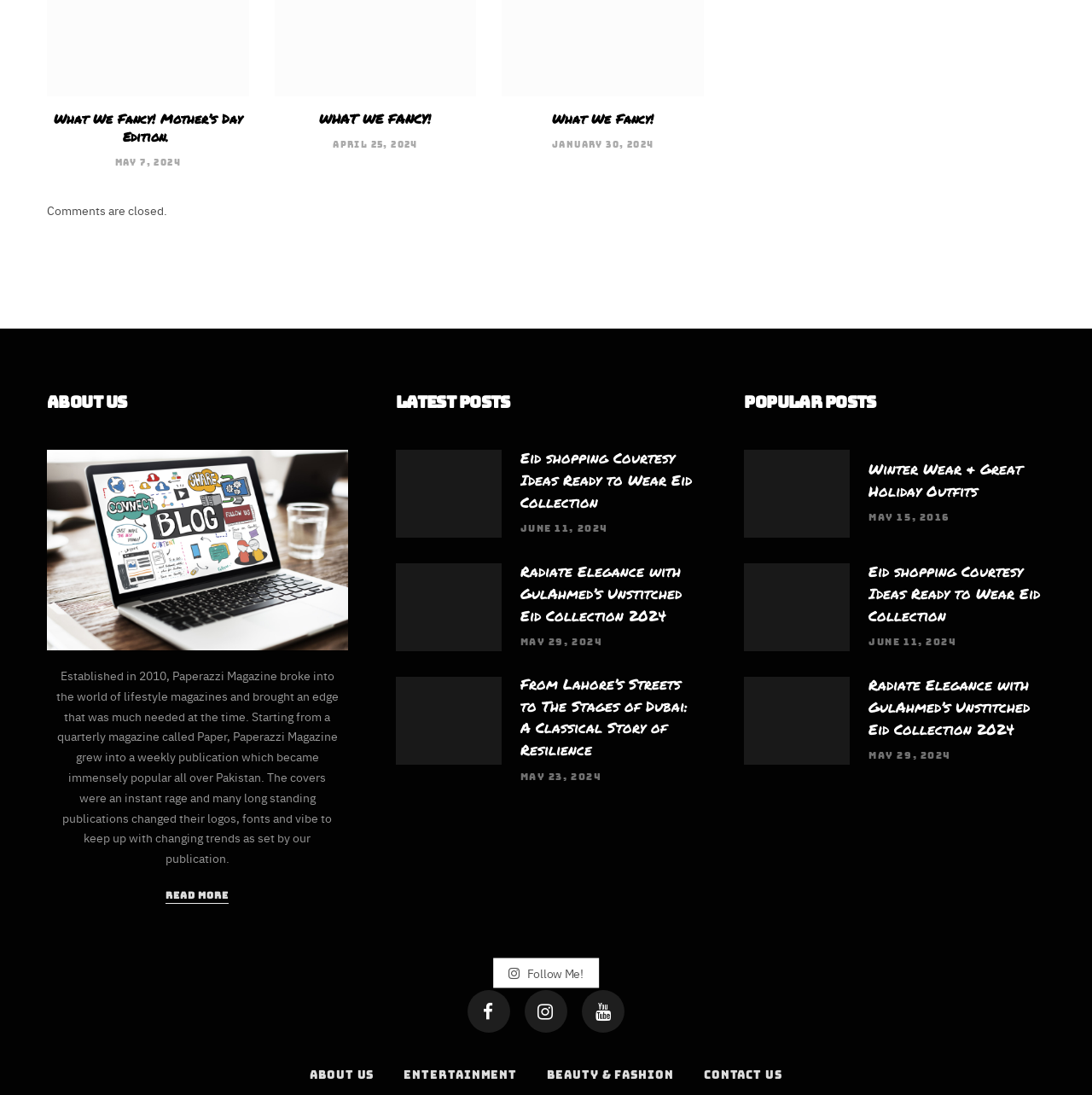Pinpoint the bounding box coordinates of the clickable element needed to complete the instruction: "Follow on social media". The coordinates should be provided as four float numbers between 0 and 1: [left, top, right, bottom].

[0.452, 0.875, 0.548, 0.903]